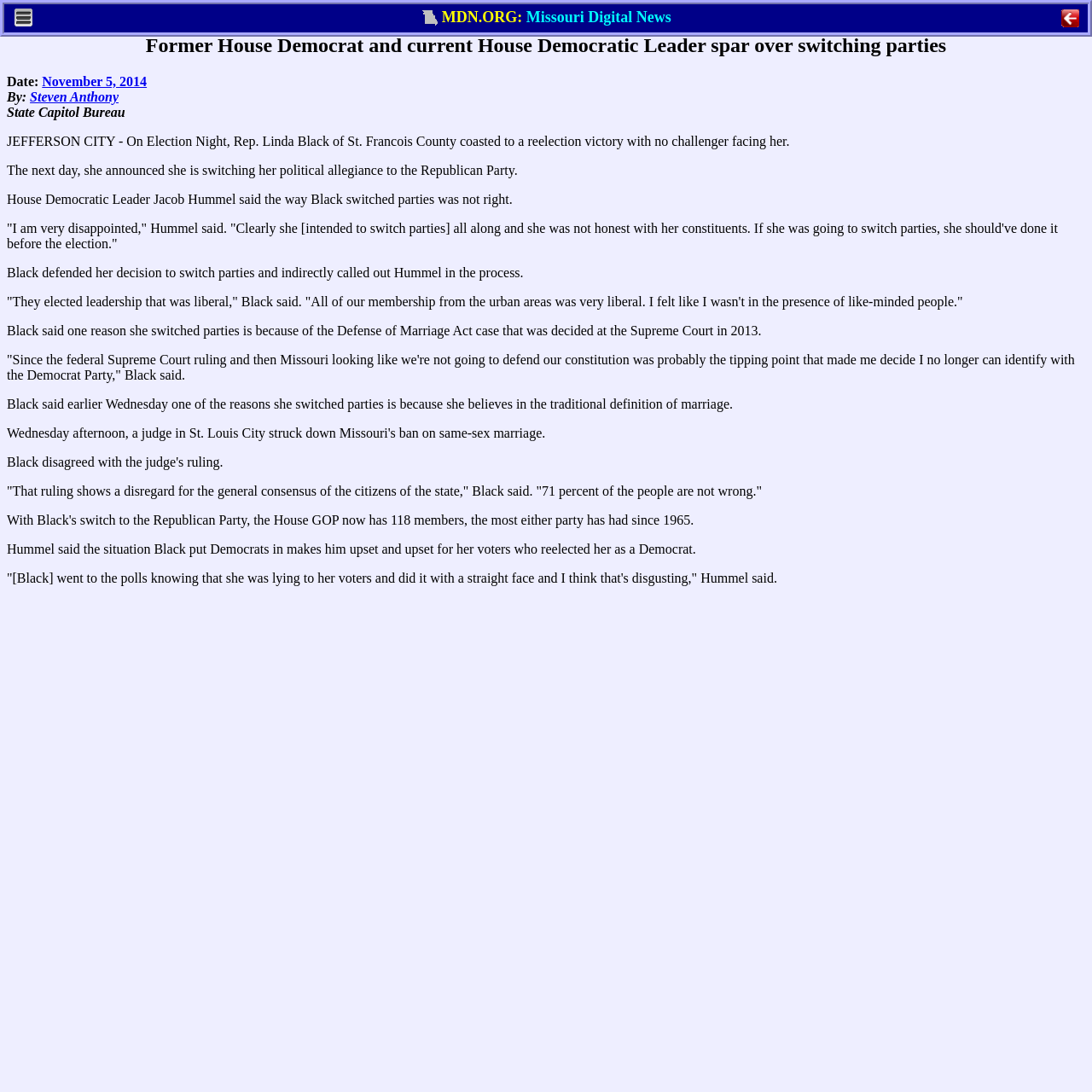Provide the bounding box coordinates of the HTML element this sentence describes: "Steven Anthony".

[0.027, 0.082, 0.109, 0.095]